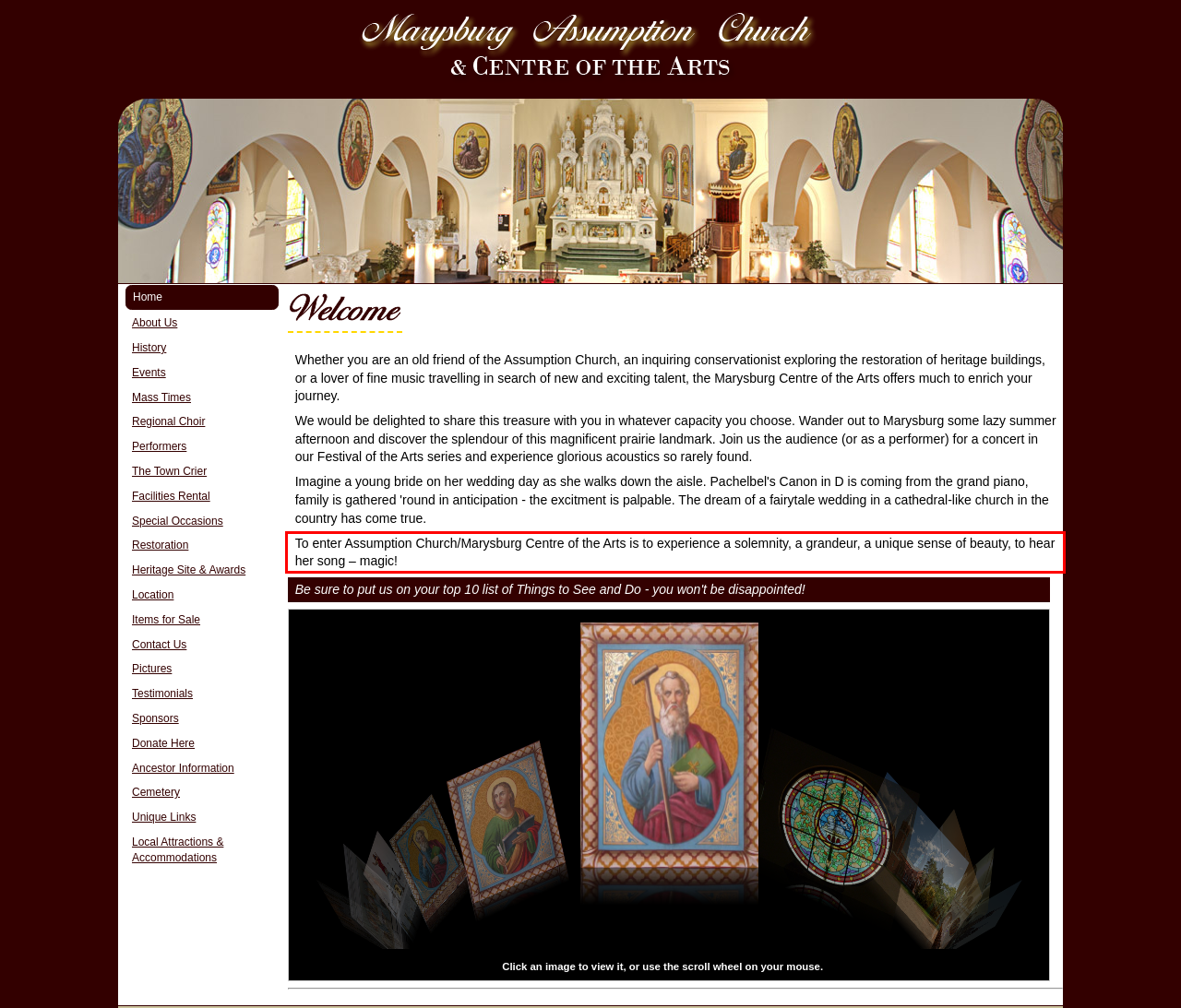Please perform OCR on the UI element surrounded by the red bounding box in the given webpage screenshot and extract its text content.

To enter Assumption Church/Marysburg Centre of the Arts is to experience a solemnity, a grandeur, a unique sense of beauty, to hear her song – magic!